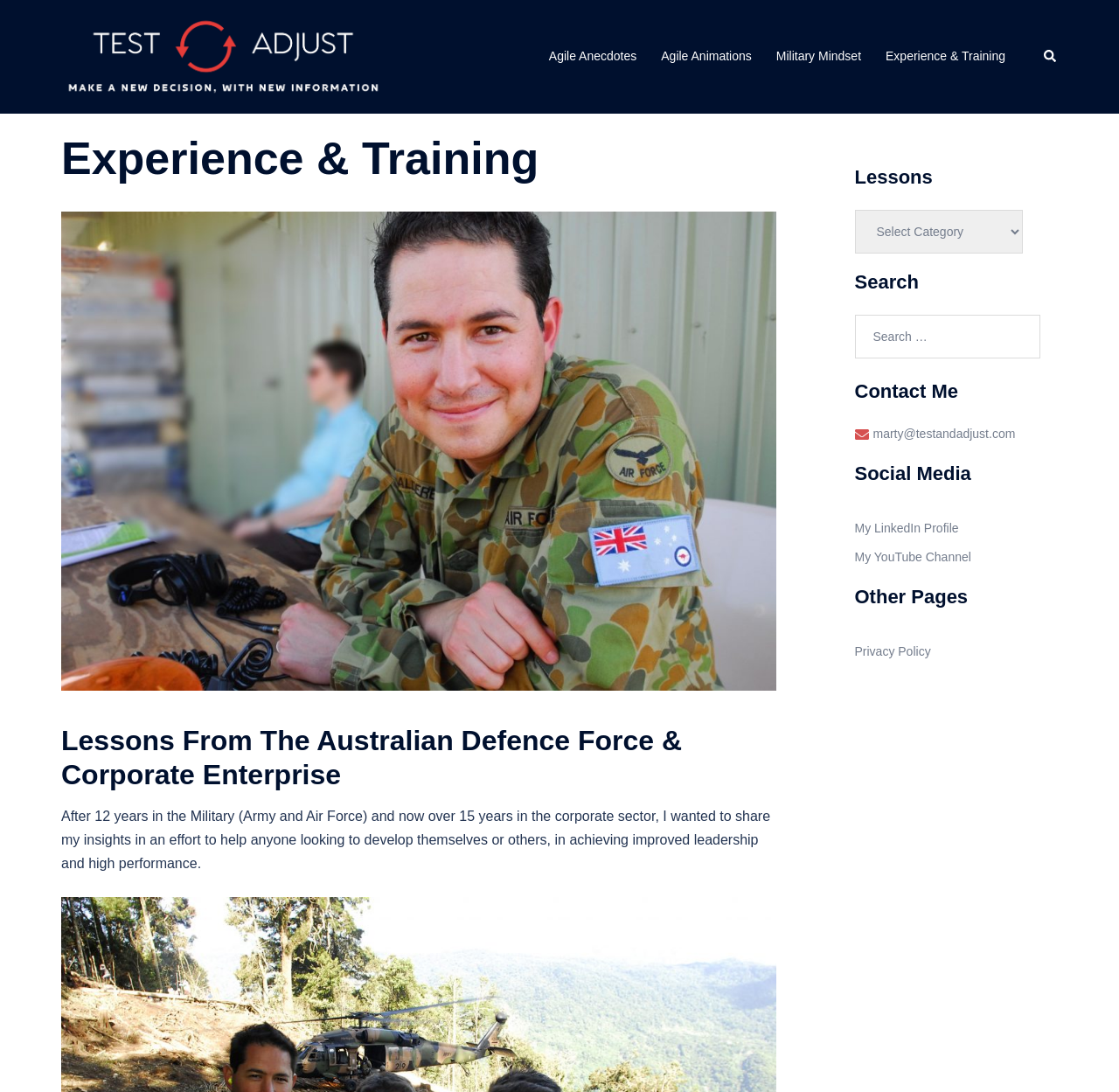What is the purpose of the website? Based on the image, give a response in one word or a short phrase.

Share insights